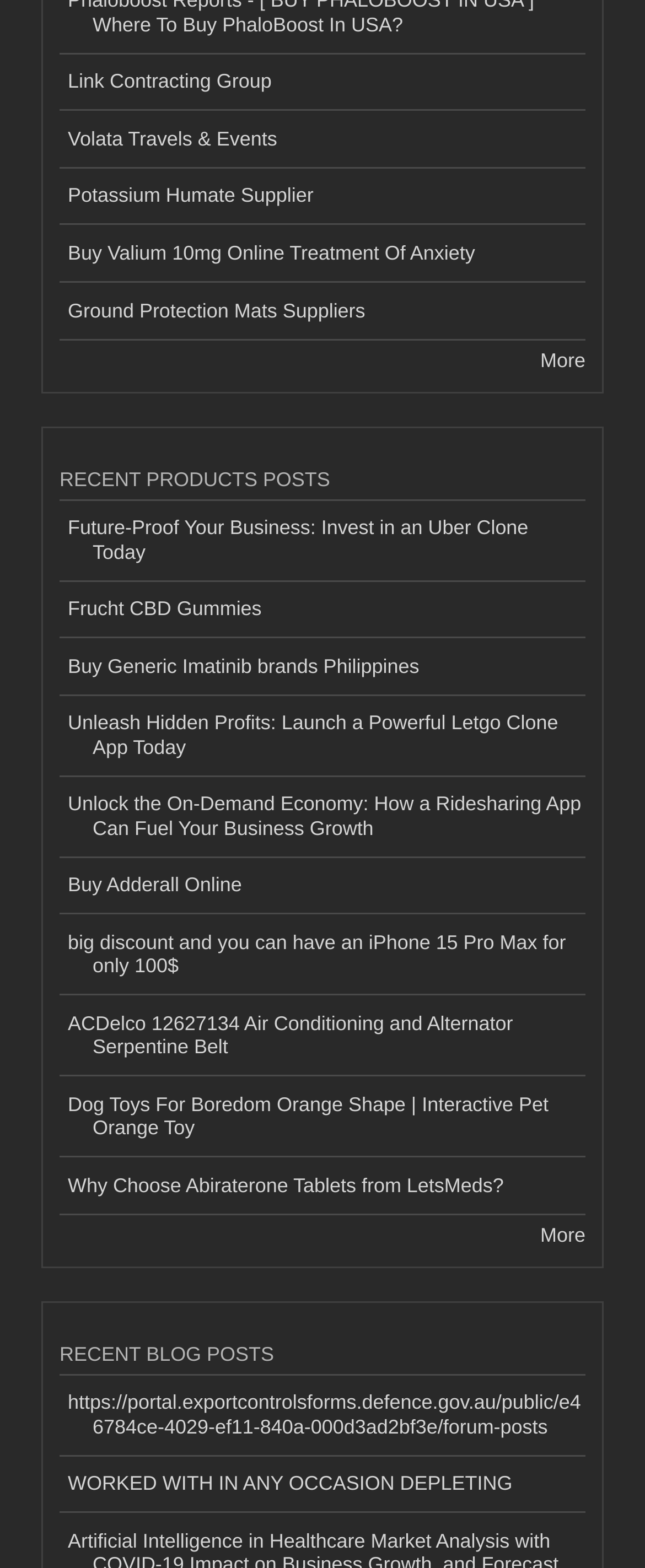Please identify the bounding box coordinates of the clickable element to fulfill the following instruction: "Read Why Choose Abiraterone Tablets from LetsMeds?". The coordinates should be four float numbers between 0 and 1, i.e., [left, top, right, bottom].

[0.092, 0.738, 0.908, 0.775]